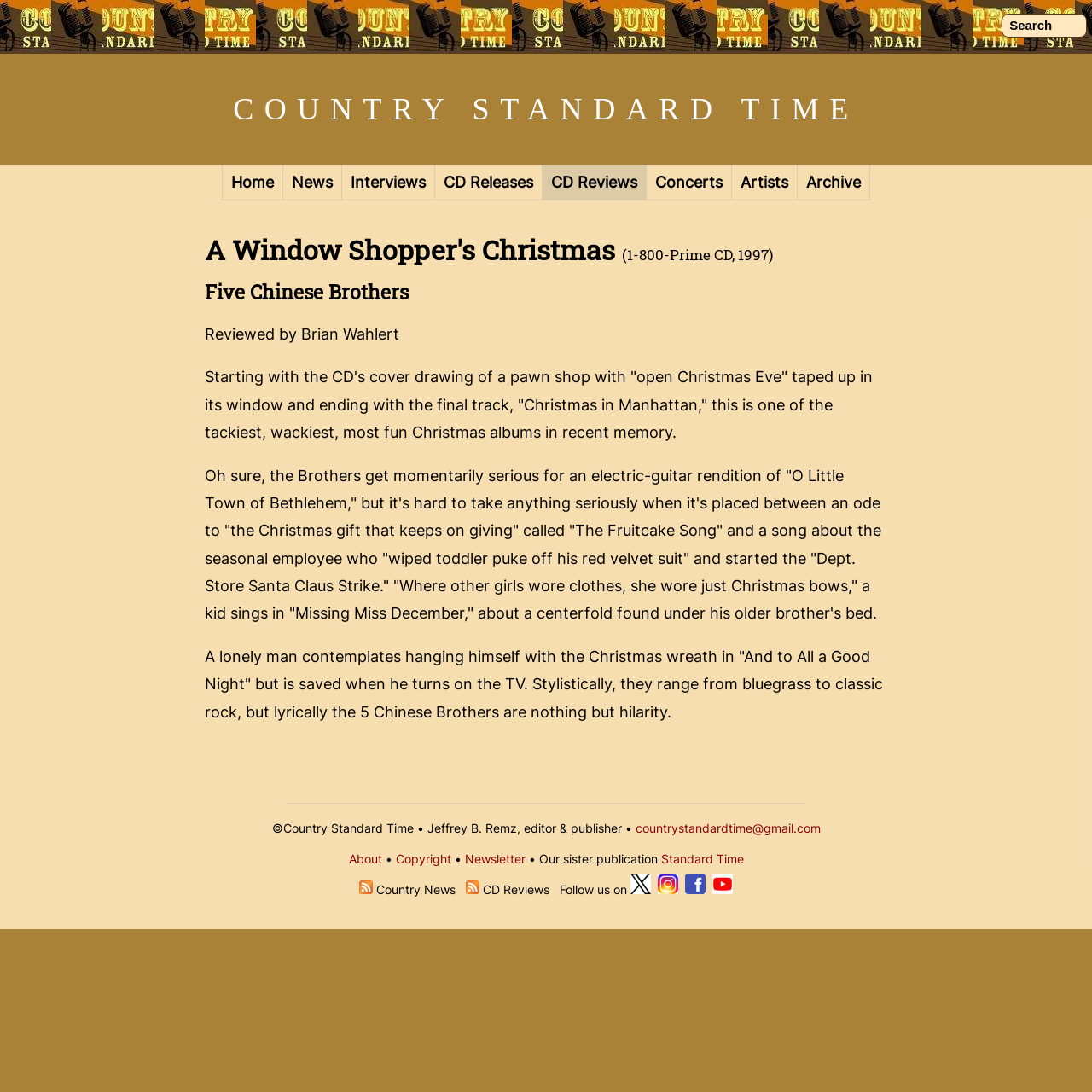Locate and generate the text content of the webpage's heading.

A Window Shopper's Christmas (1-800-Prime CD, 1997)